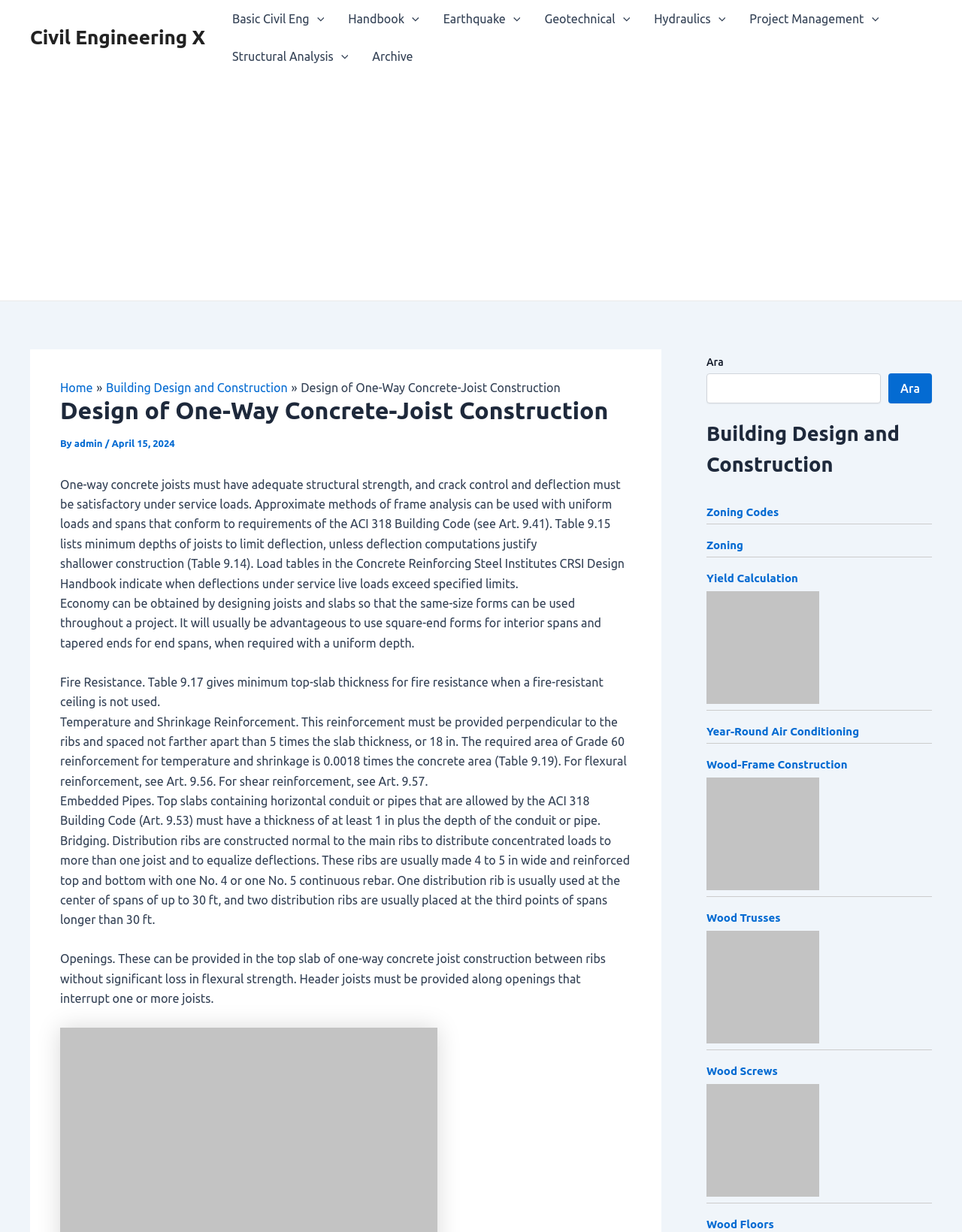Find and indicate the bounding box coordinates of the region you should select to follow the given instruction: "Toggle the 'Basic Civil Eng' menu".

[0.322, 0.0, 0.337, 0.03]